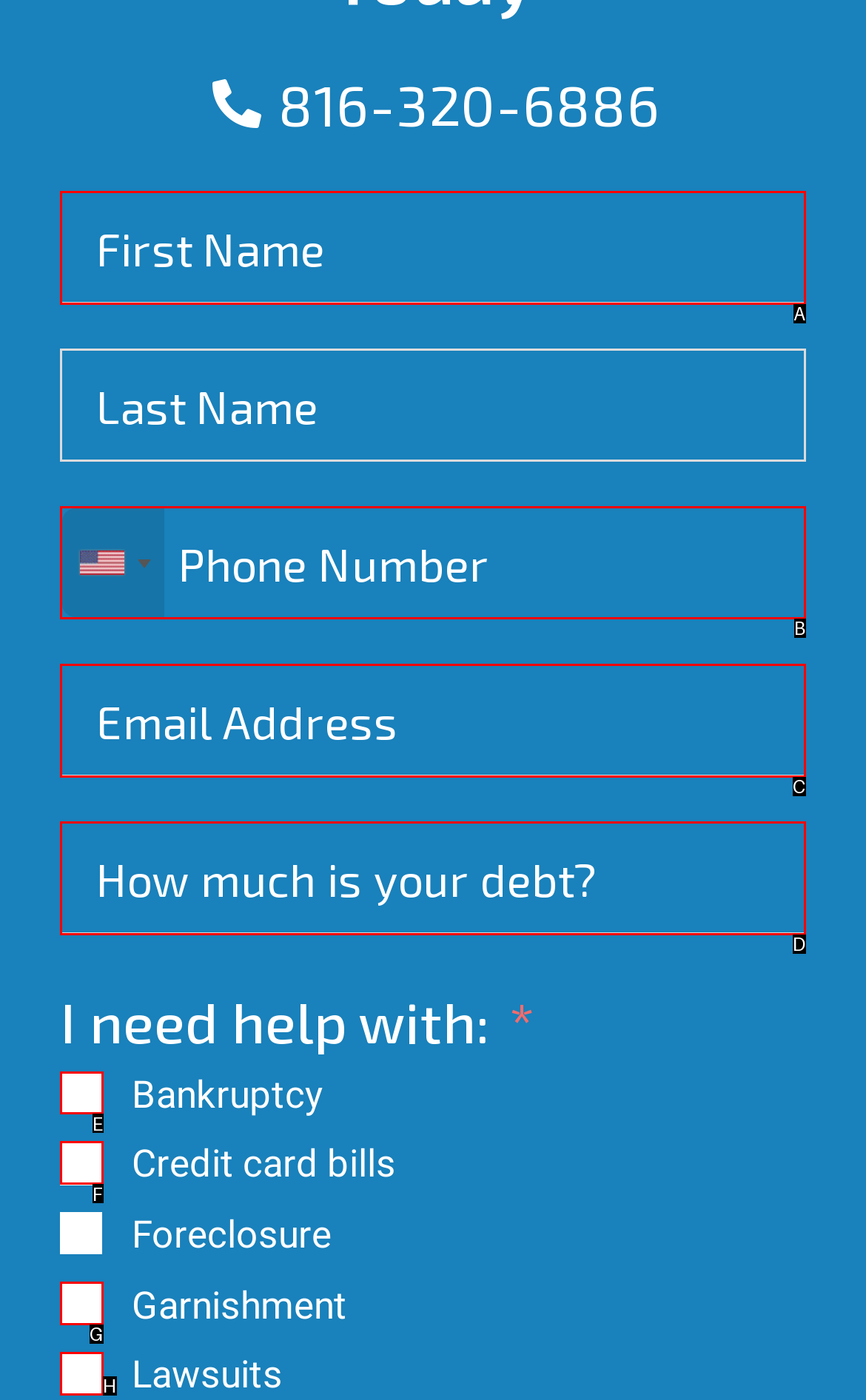Identify the appropriate choice to fulfill this task: Enter help topic
Respond with the letter corresponding to the correct option.

B